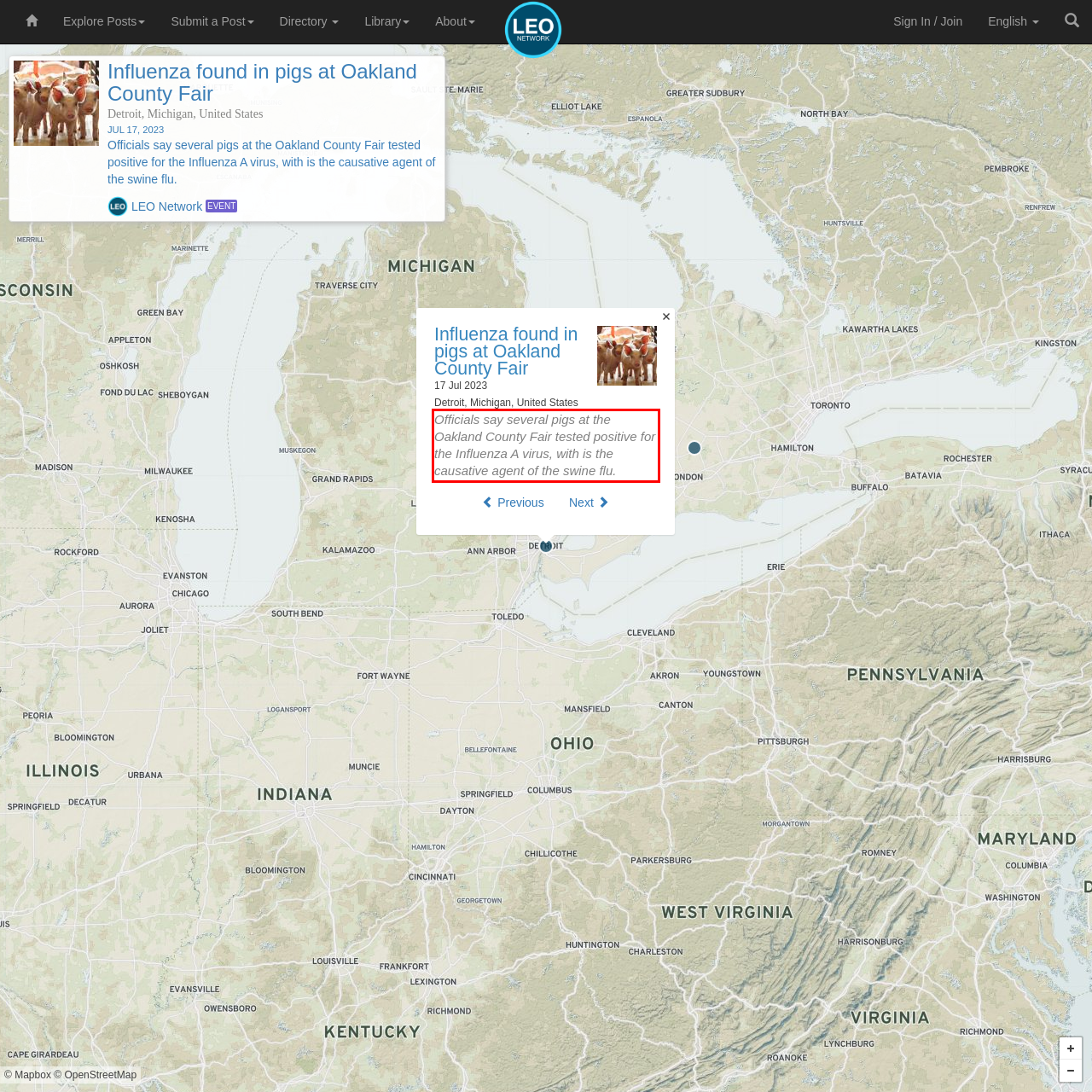You are given a screenshot with a red rectangle. Identify and extract the text within this red bounding box using OCR.

Officials say several pigs at the Oakland County Fair tested positive for the Influenza A virus, with is the causative agent of the swine flu.